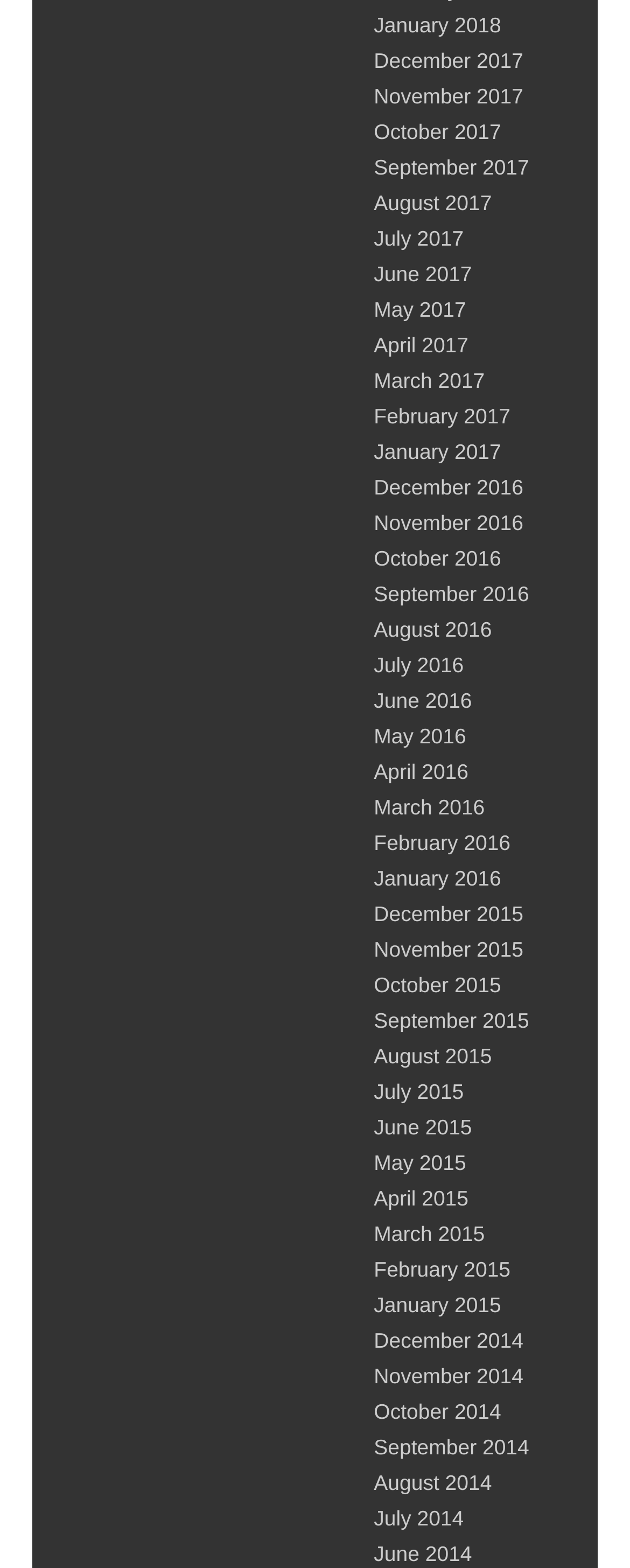Using the provided element description: "November 2014", identify the bounding box coordinates. The coordinates should be four floats between 0 and 1 in the order [left, top, right, bottom].

[0.593, 0.869, 0.831, 0.885]